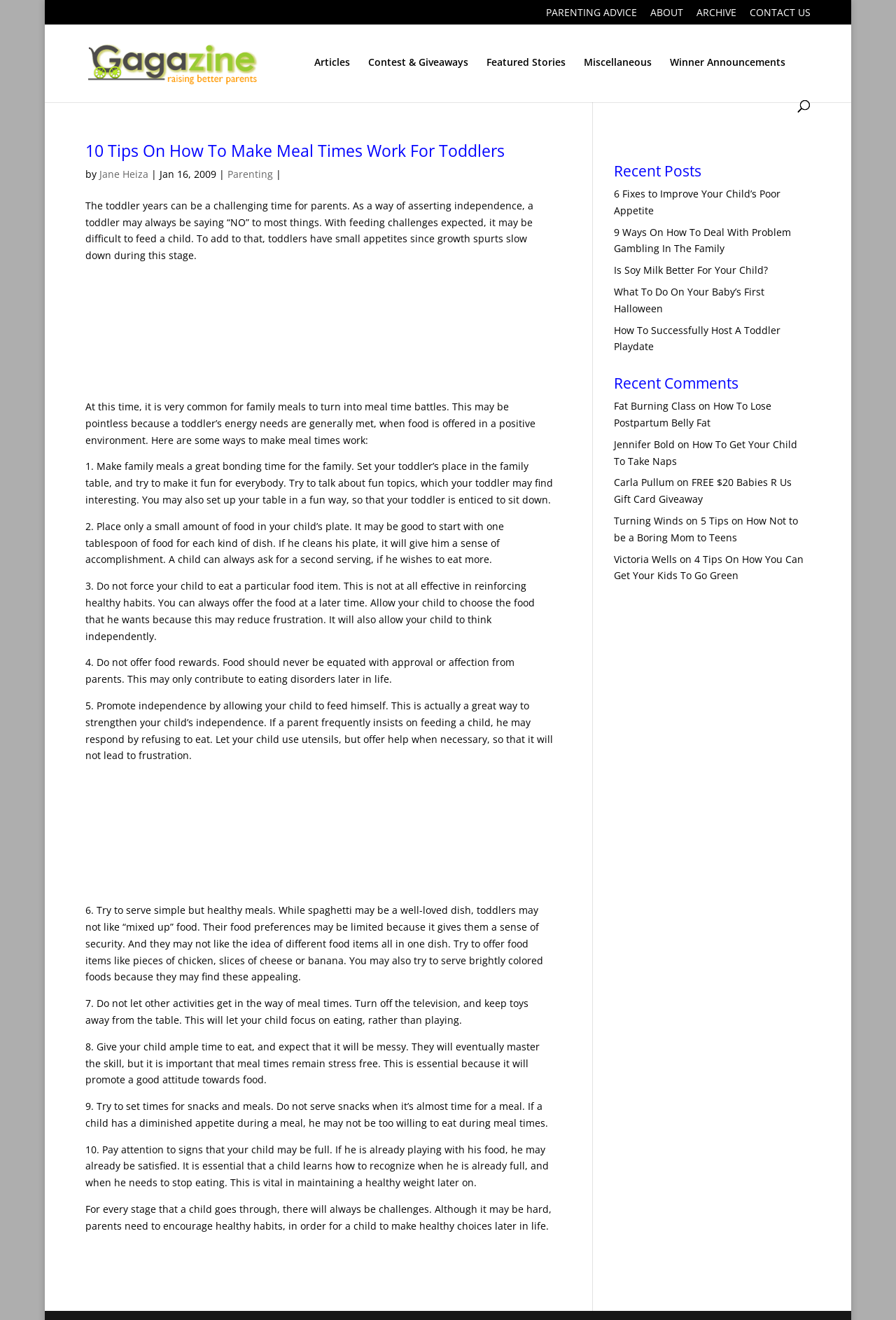Kindly respond to the following question with a single word or a brief phrase: 
What is the purpose of meal times according to the article?

Bonding time